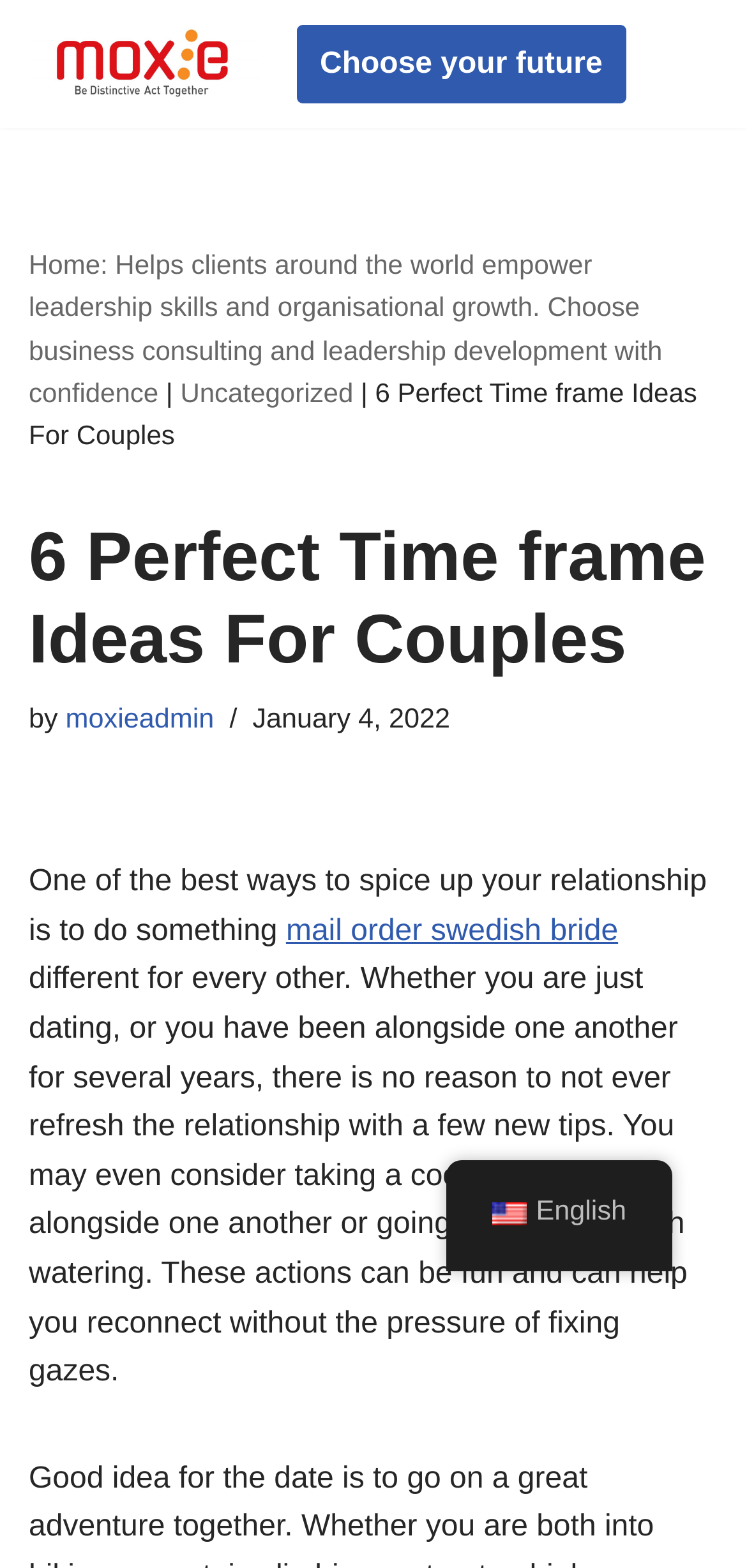Locate the bounding box coordinates of the clickable part needed for the task: "Click on the 'Skip to content' link".

[0.0, 0.039, 0.077, 0.063]